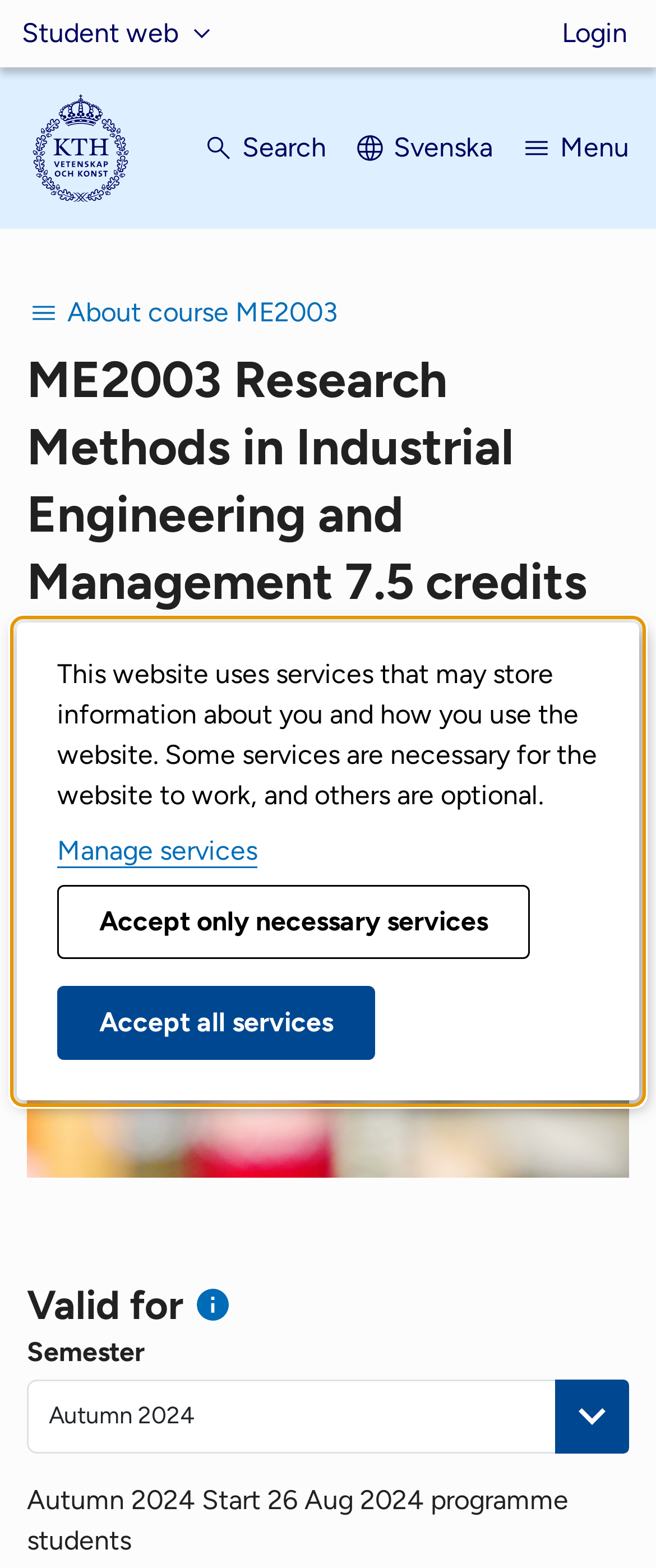Use the details in the image to answer the question thoroughly: 
What is the start date of the Autumn 2024 programme?

I found the answer by looking at the StaticText element with the text 'Autumn 2024 Start 26 Aug 2024 programme students', which explicitly states the start date of the Autumn 2024 programme.